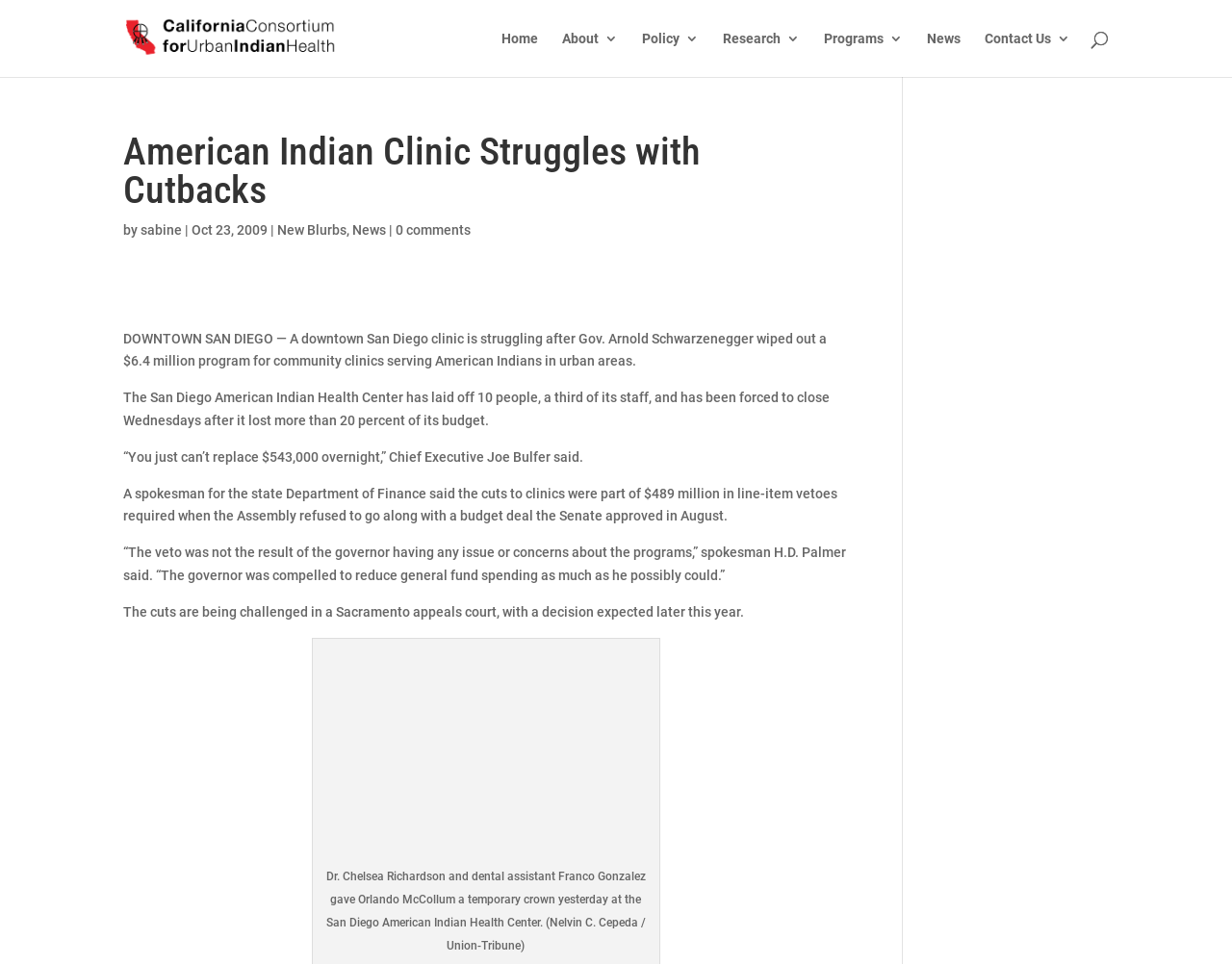Using details from the image, please answer the following question comprehensively:
What is the name of the clinic mentioned in the article?

I read the article and found that the clinic mentioned is the San Diego American Indian Health Center, which is struggling after Gov. Arnold Schwarzenegger wiped out a $6.4 million program for community clinics serving American Indians in urban areas.